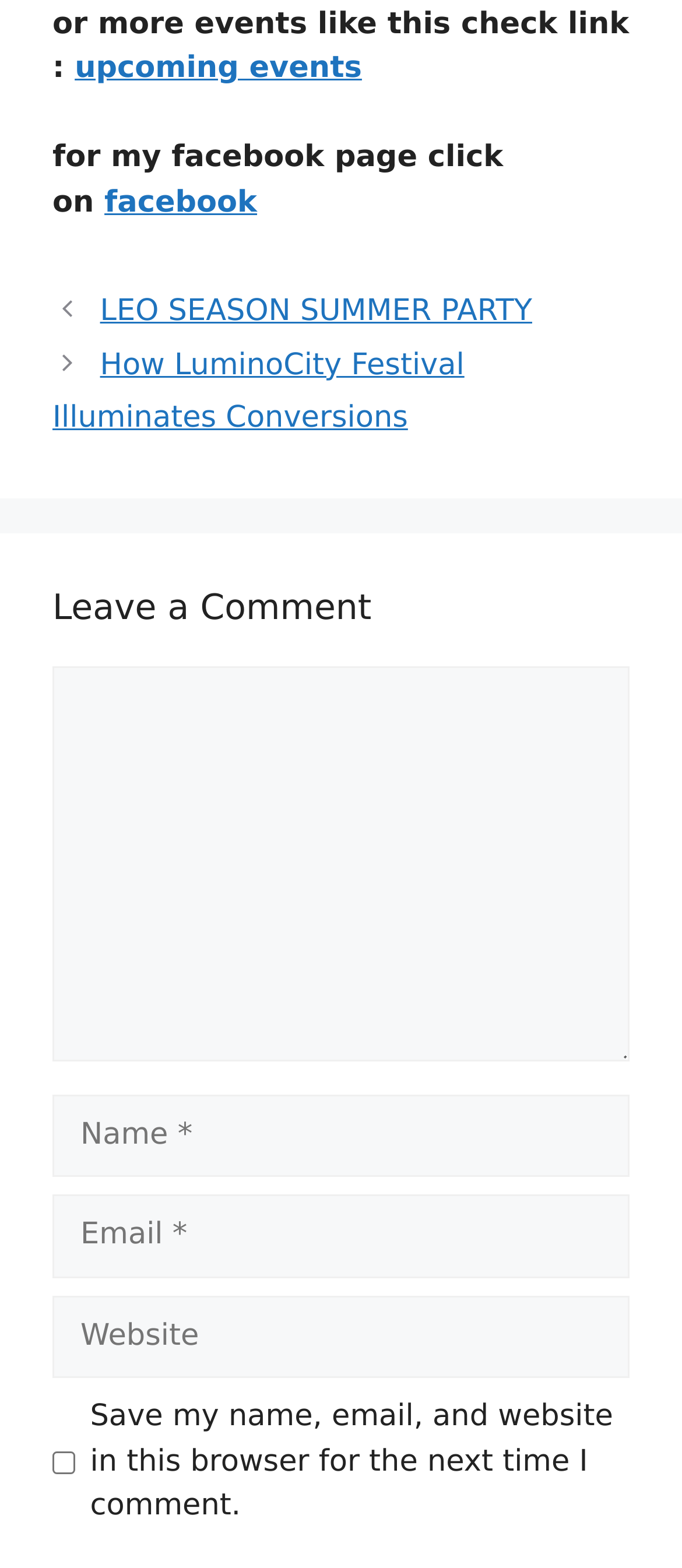From the image, can you give a detailed response to the question below:
What is the label of the checkbox at the bottom of the page?

The checkbox at the bottom of the page has the label 'Save my name, email, and website in this browser for the next time I comment.', indicating that it allows users to save their information for future comments.